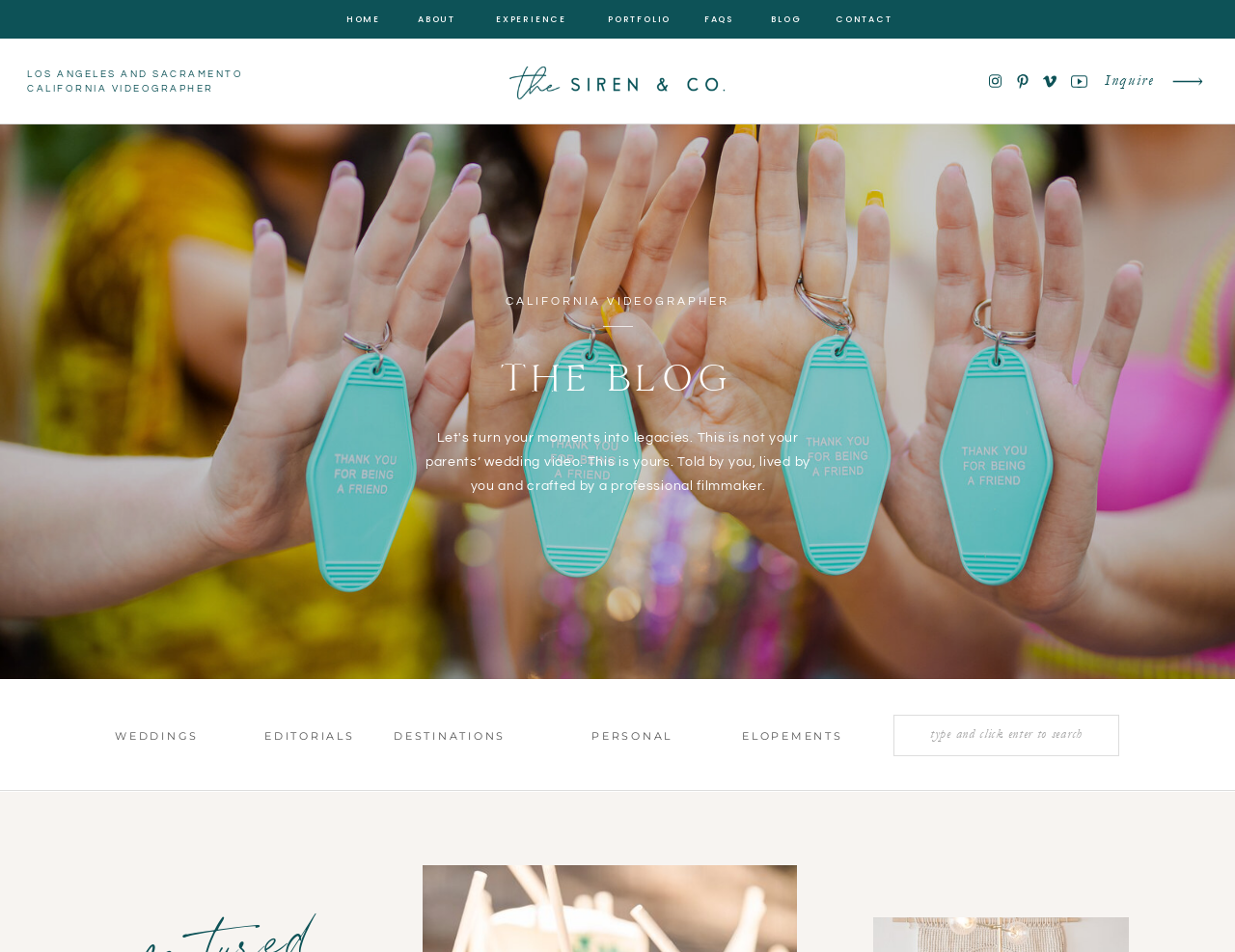Show the bounding box coordinates for the element that needs to be clicked to execute the following instruction: "Click the logo of YHWH es mi salvación". Provide the coordinates in the form of four float numbers between 0 and 1, i.e., [left, top, right, bottom].

None